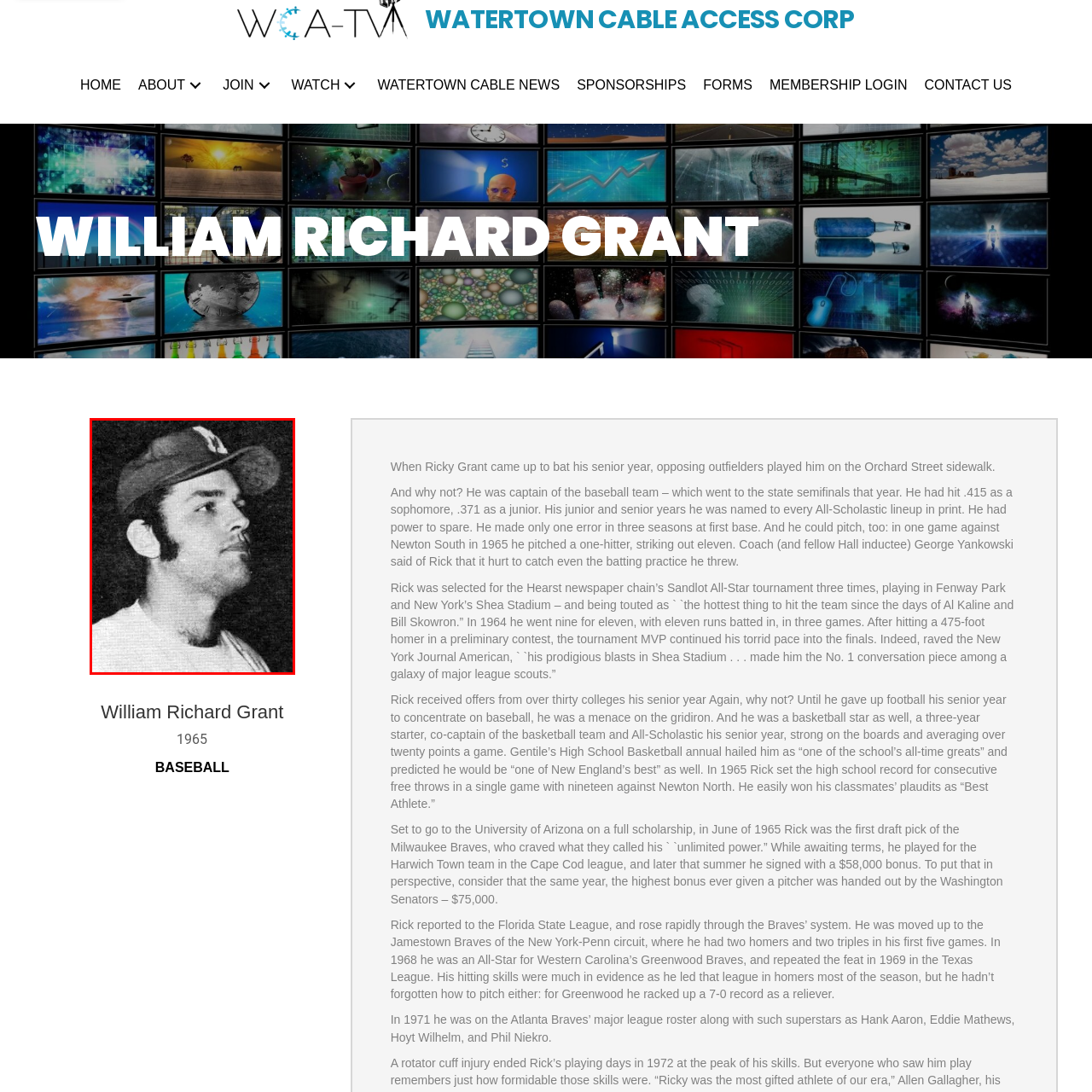View the part of the image surrounded by red, What is the young man's expression? Respond with a concise word or phrase.

Serious and contemplative